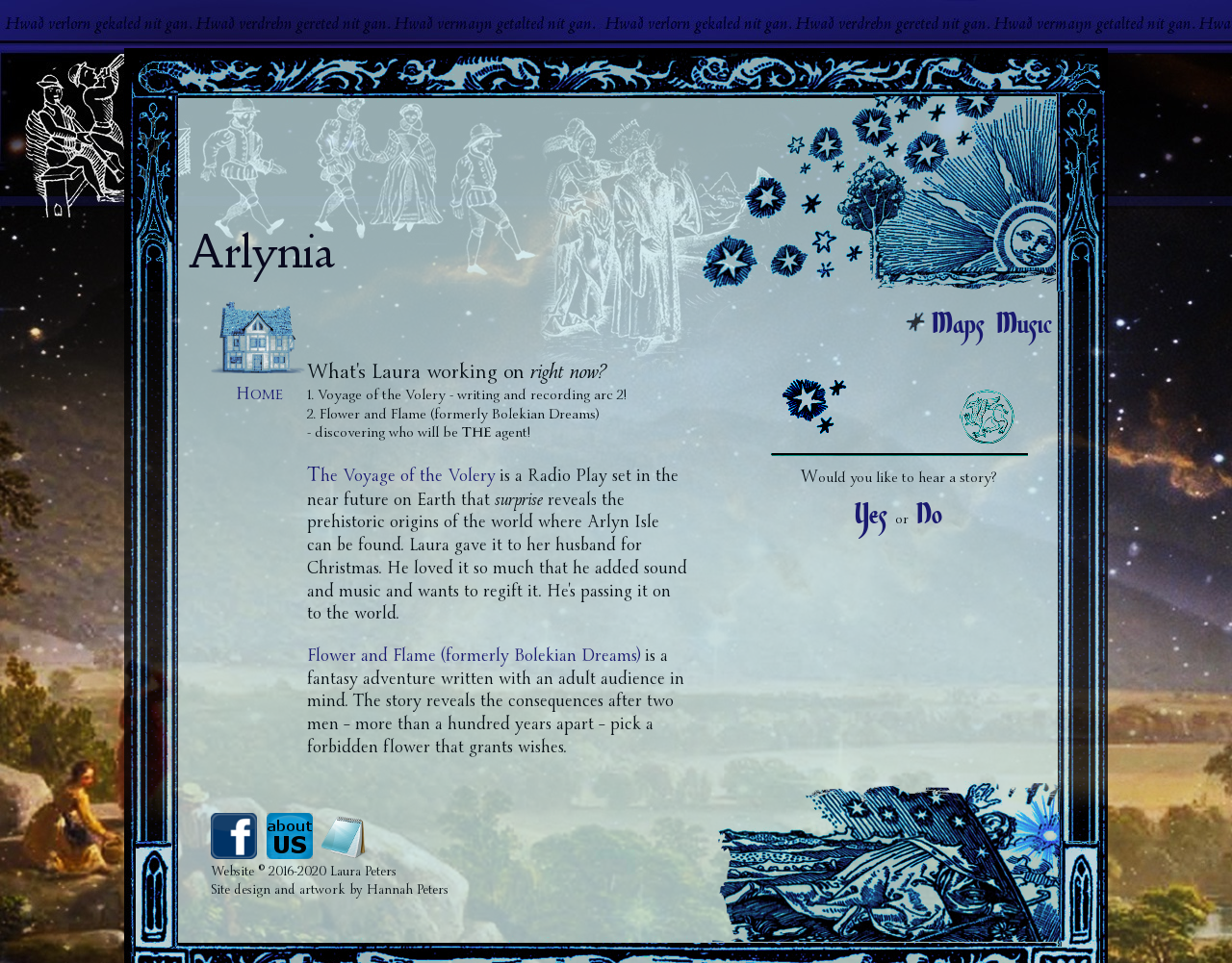Identify the bounding box coordinates for the region to click in order to carry out this instruction: "Click the 'Home' link". Provide the coordinates using four float numbers between 0 and 1, formatted as [left, top, right, bottom].

None